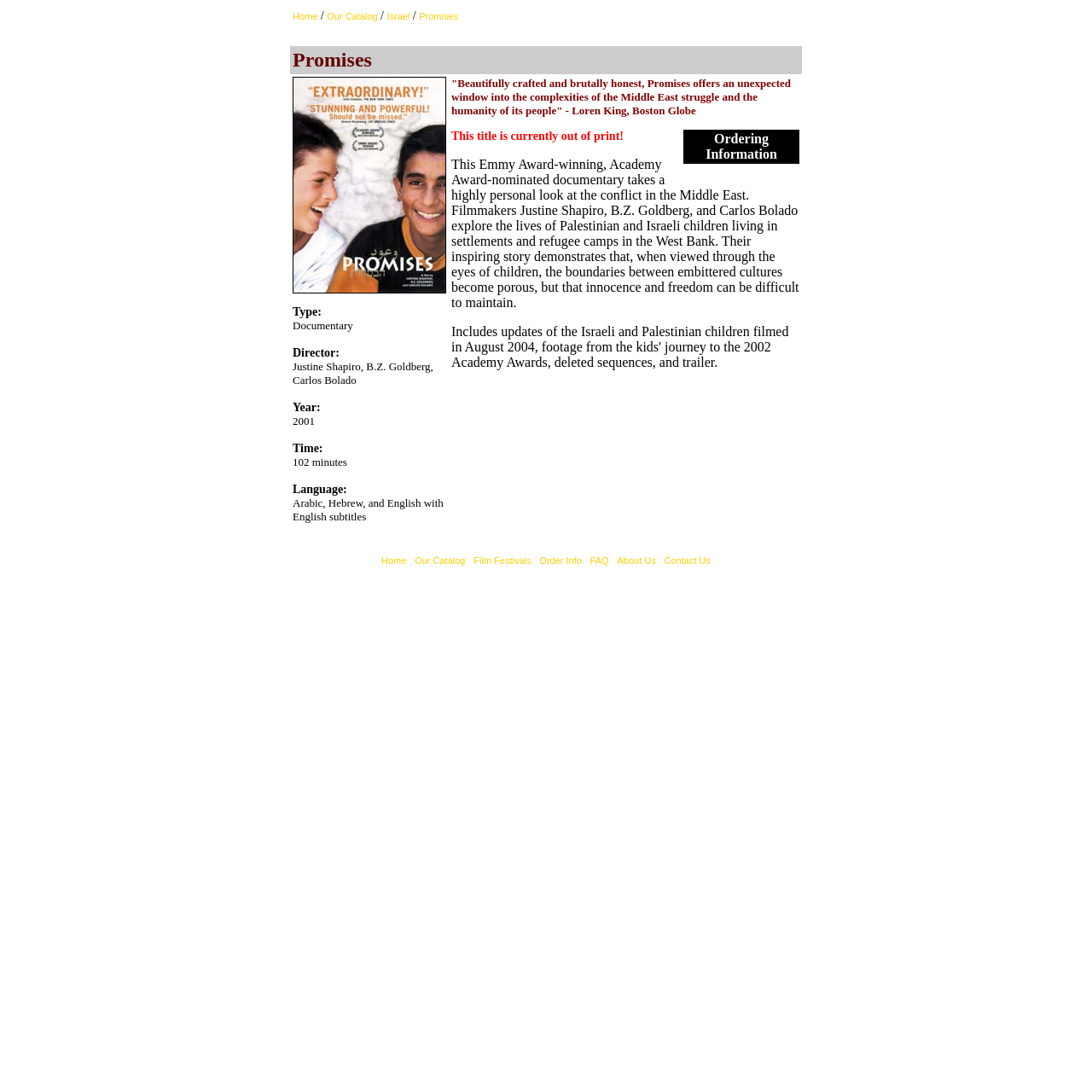Locate the bounding box coordinates for the element described below: "Log in / Sign up". The coordinates must be four float values between 0 and 1, formatted as [left, top, right, bottom].

None